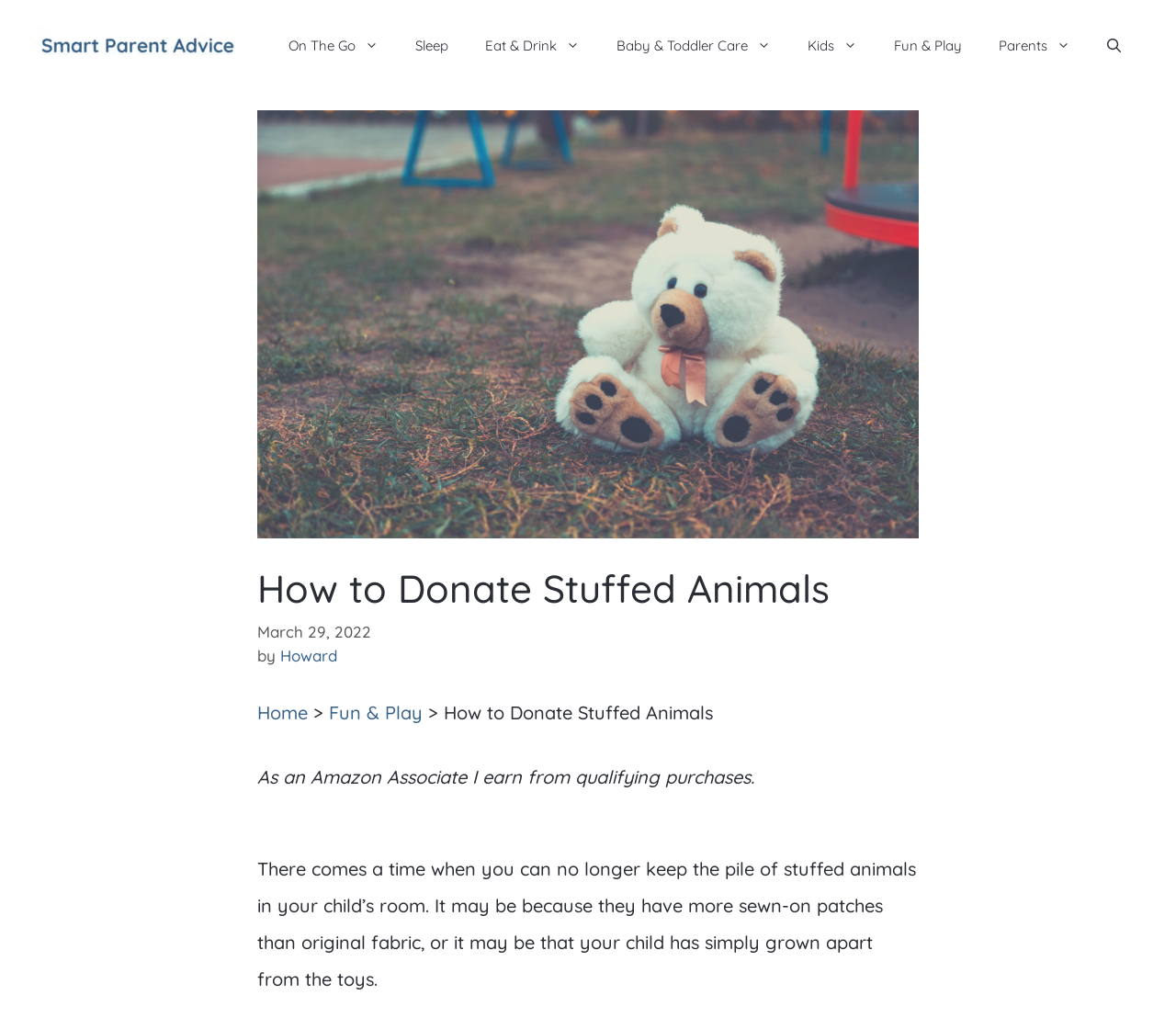What is the category of the article?
Provide an in-depth and detailed explanation in response to the question.

The category of the article can be found in the breadcrumbs navigation section, where it says 'Home > Fun & Play > How to Donate Stuffed Animals'.